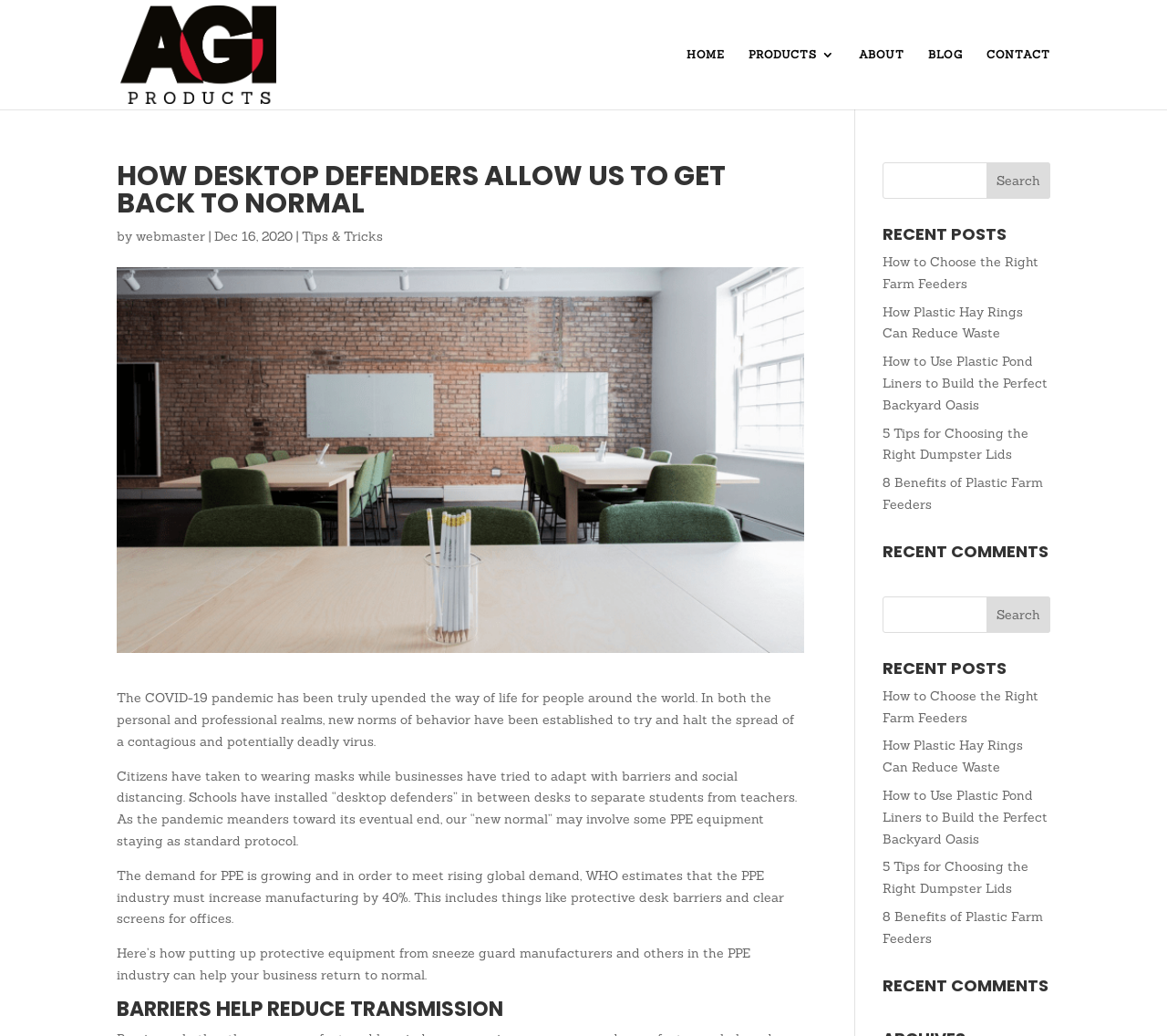Given the description: "Products", determine the bounding box coordinates of the UI element. The coordinates should be formatted as four float numbers between 0 and 1, [left, top, right, bottom].

[0.641, 0.047, 0.716, 0.106]